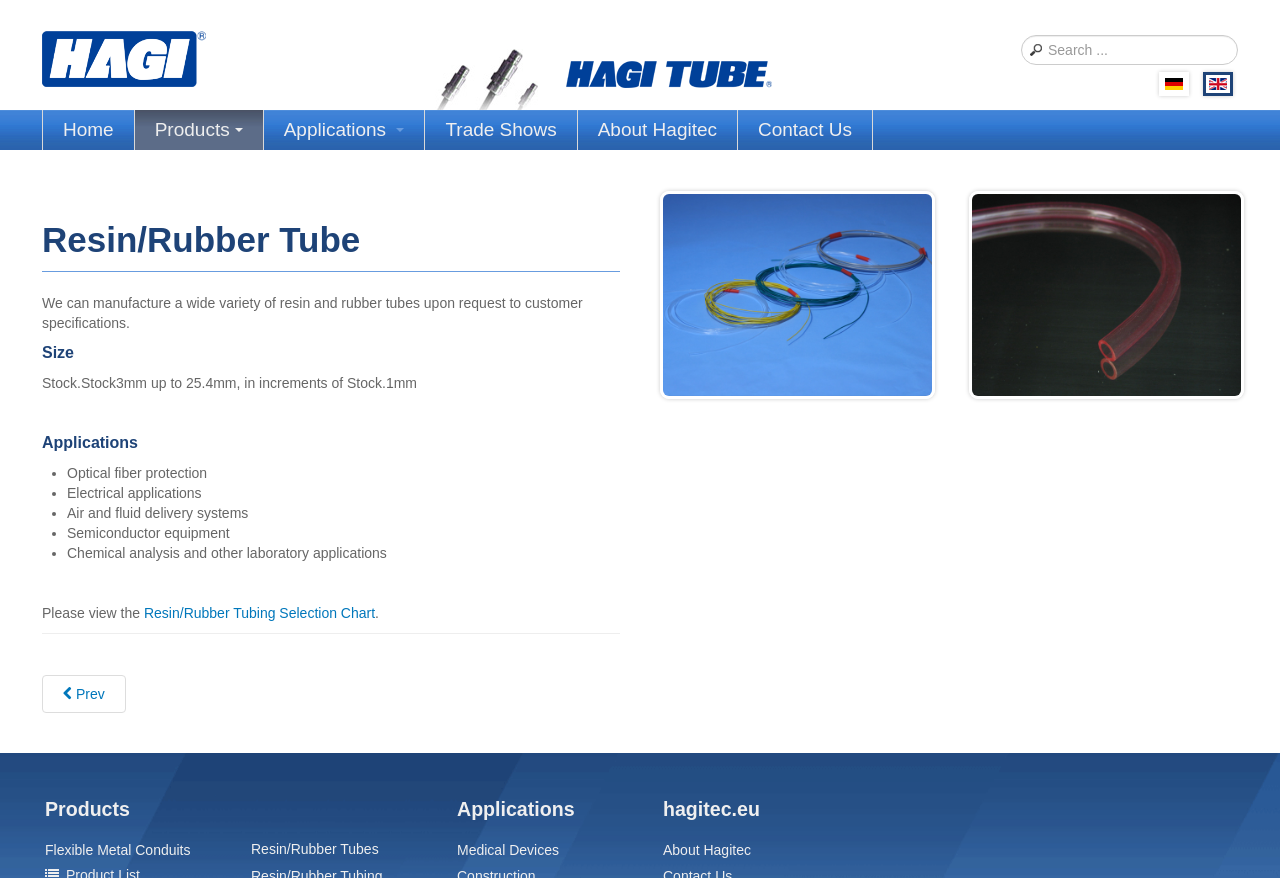Locate the bounding box of the UI element with the following description: "Contact Us".

[0.577, 0.125, 0.682, 0.171]